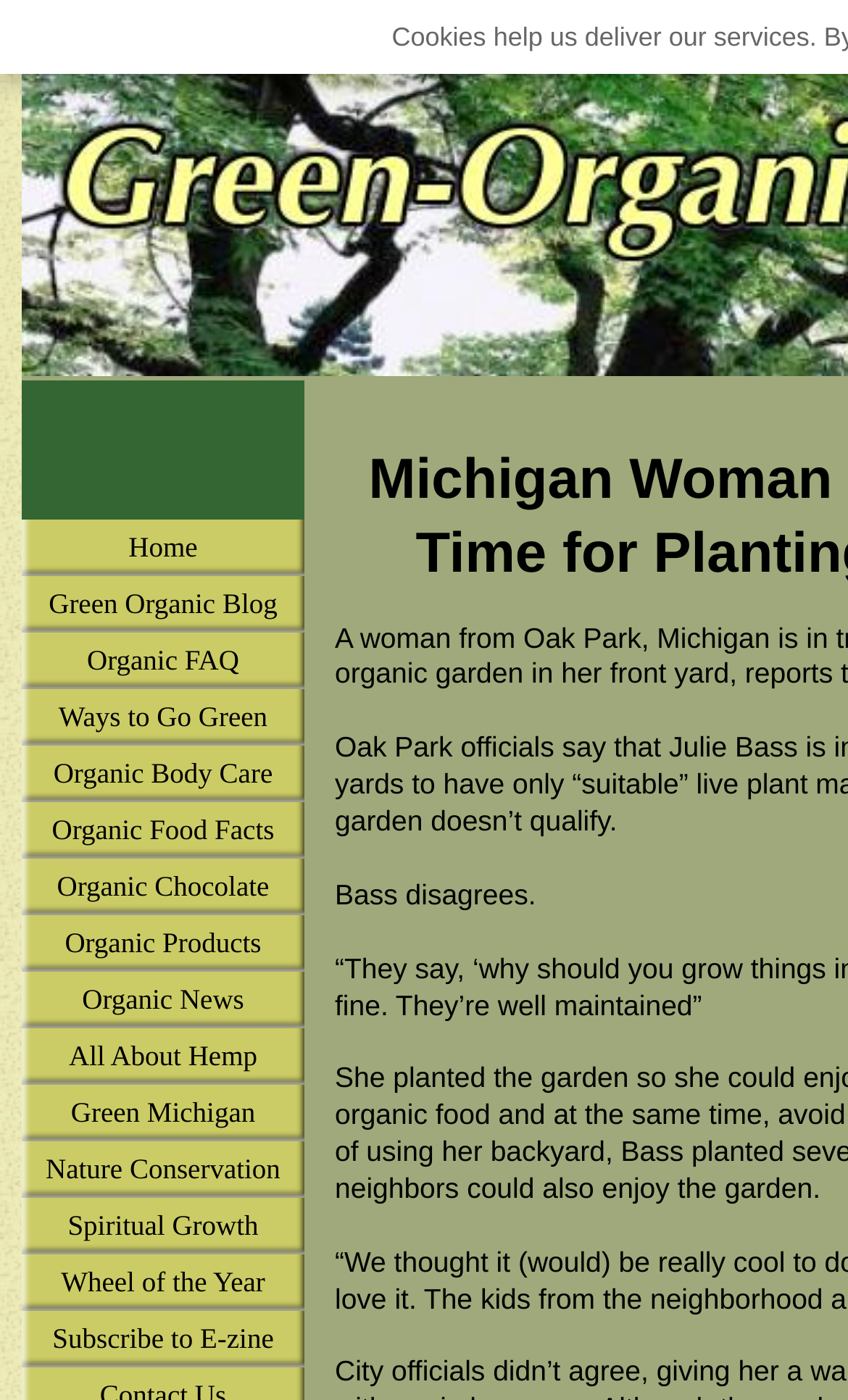Please identify the bounding box coordinates of the clickable region that I should interact with to perform the following instruction: "learn about green michigan". The coordinates should be expressed as four float numbers between 0 and 1, i.e., [left, top, right, bottom].

[0.026, 0.775, 0.359, 0.815]